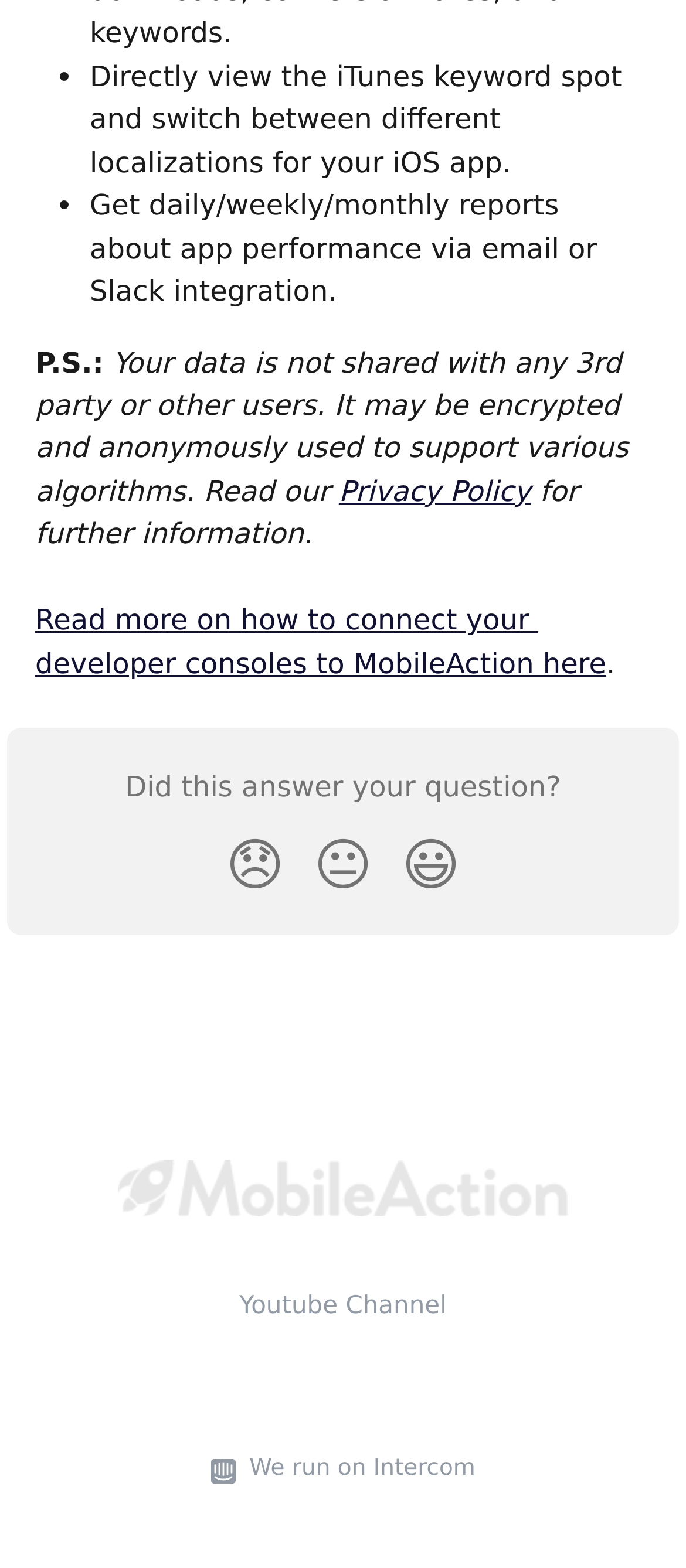Provide the bounding box coordinates for the specified HTML element described in this description: "alt="Mobile Action Help Center"". The coordinates should be four float numbers ranging from 0 to 1, in the format [left, top, right, bottom].

[0.172, 0.745, 0.828, 0.769]